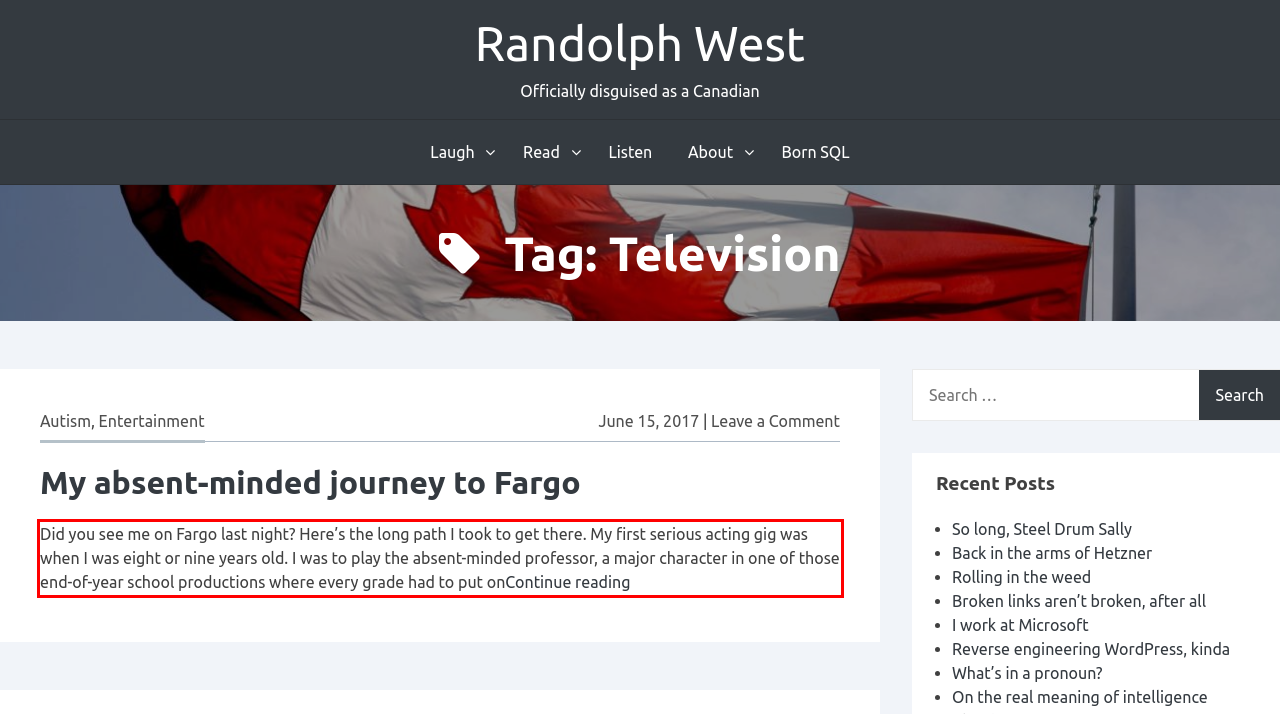Using the provided webpage screenshot, recognize the text content in the area marked by the red bounding box.

Did you see me on Fargo last night? Here’s the long path I took to get there. My first serious acting gig was when I was eight or nine years old. I was to play the absent-minded professor, a major character in one of those end-of-year school productions where every grade had to put onContinue reading My absent-minded journey to Fargo